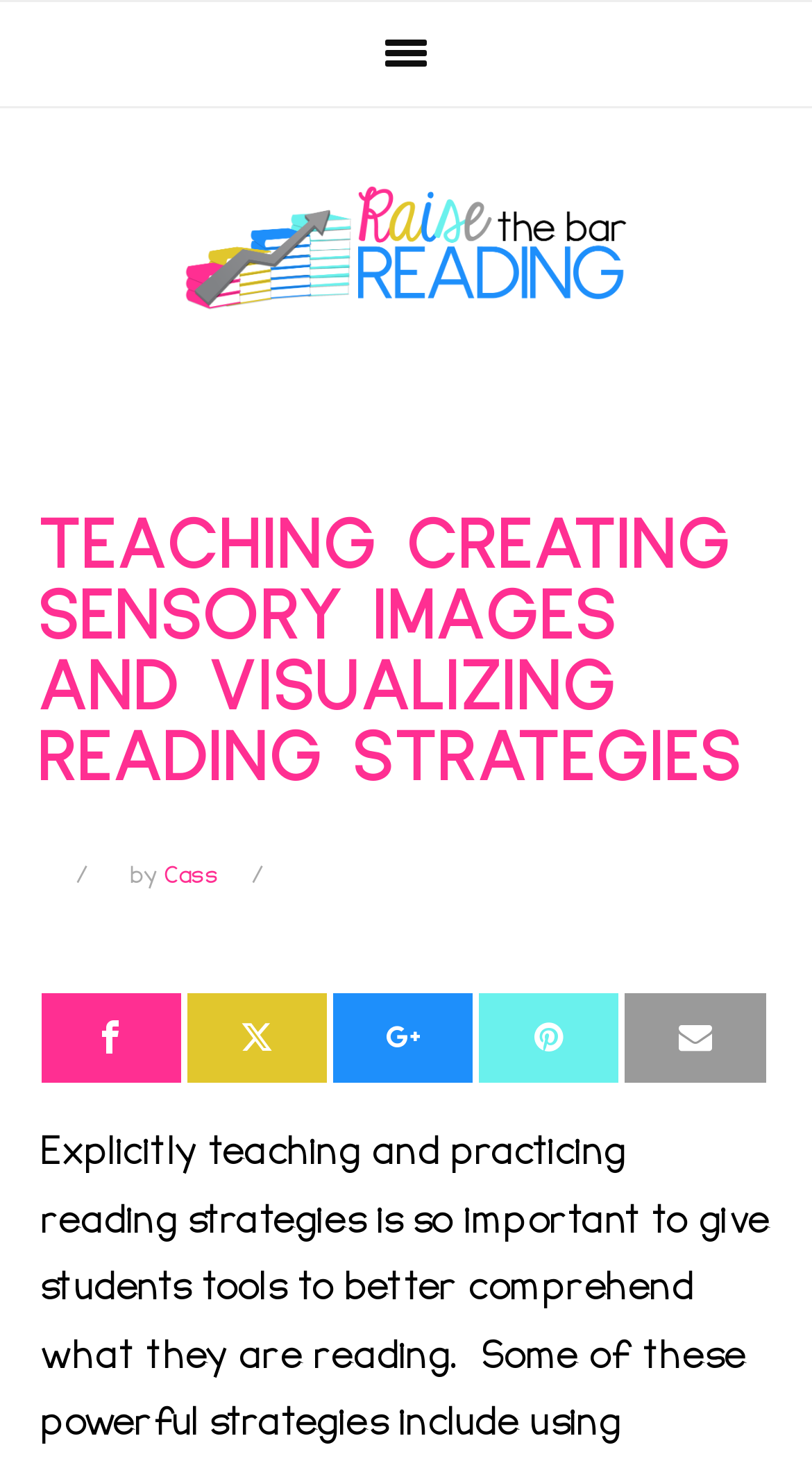Create a detailed narrative of the webpage’s visual and textual elements.

The webpage is about teaching and practicing reading strategies, specifically visualizing and creating sensory images. At the top left corner, there are four "Skip to" links, which allow users to navigate to different sections of the page. 

Below these links, there is a prominent header section that spans almost the entire width of the page. Within this section, there is a main heading that reads "TEACHING CREATING SENSORY IMAGES AND VISUALIZING READING STRATEGIES" in a large font size. 

To the right of the main heading, there is a time element and the text "by" followed by a link to the author, "Cass". 

Below the header section, there are five social media links, aligned horizontally, allowing users to share the content on various platforms. These links are positioned near the top of the page, with the "Share" link on the left and the "Mail" link on the right.